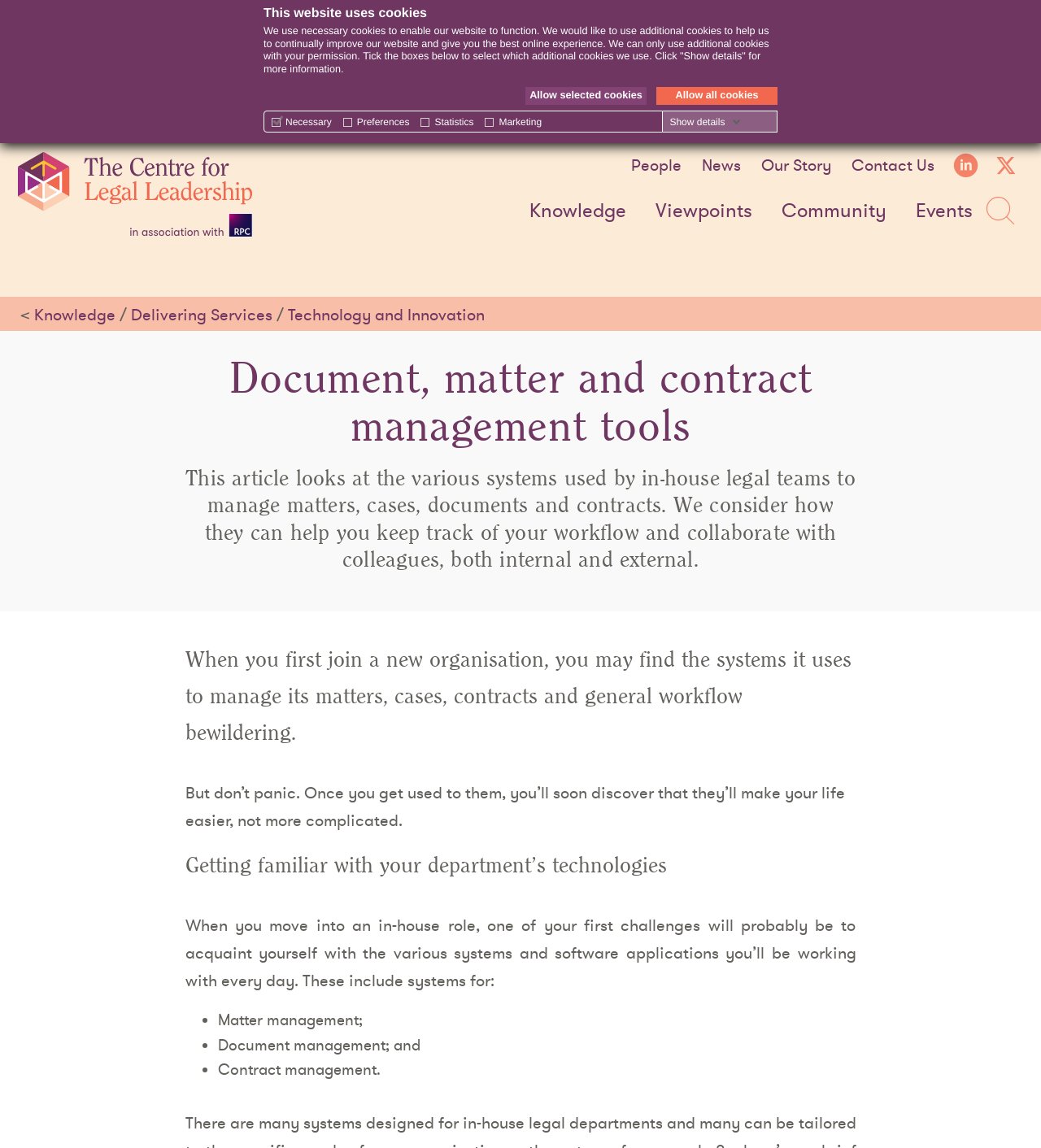Please specify the bounding box coordinates of the clickable region to carry out the following instruction: "Click the 'The Centre for Legal Leadership' link". The coordinates should be four float numbers between 0 and 1, in the format [left, top, right, bottom].

[0.017, 0.132, 0.243, 0.209]